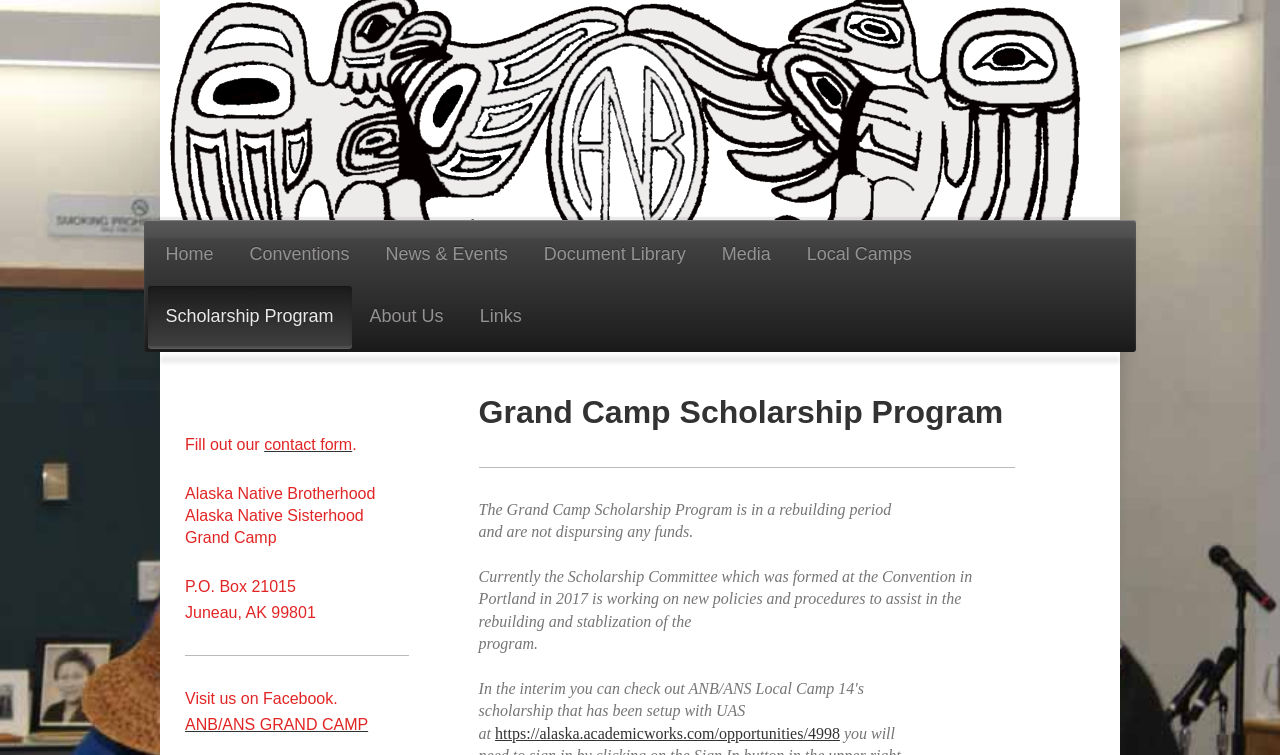Refer to the screenshot and give an in-depth answer to this question: How can I contact the organization?

The webpage provides a way to contact the organization by filling out a contact form, which is linked on the webpage. The text 'Fill out our contact form' suggests that this is the way to get in touch with them.